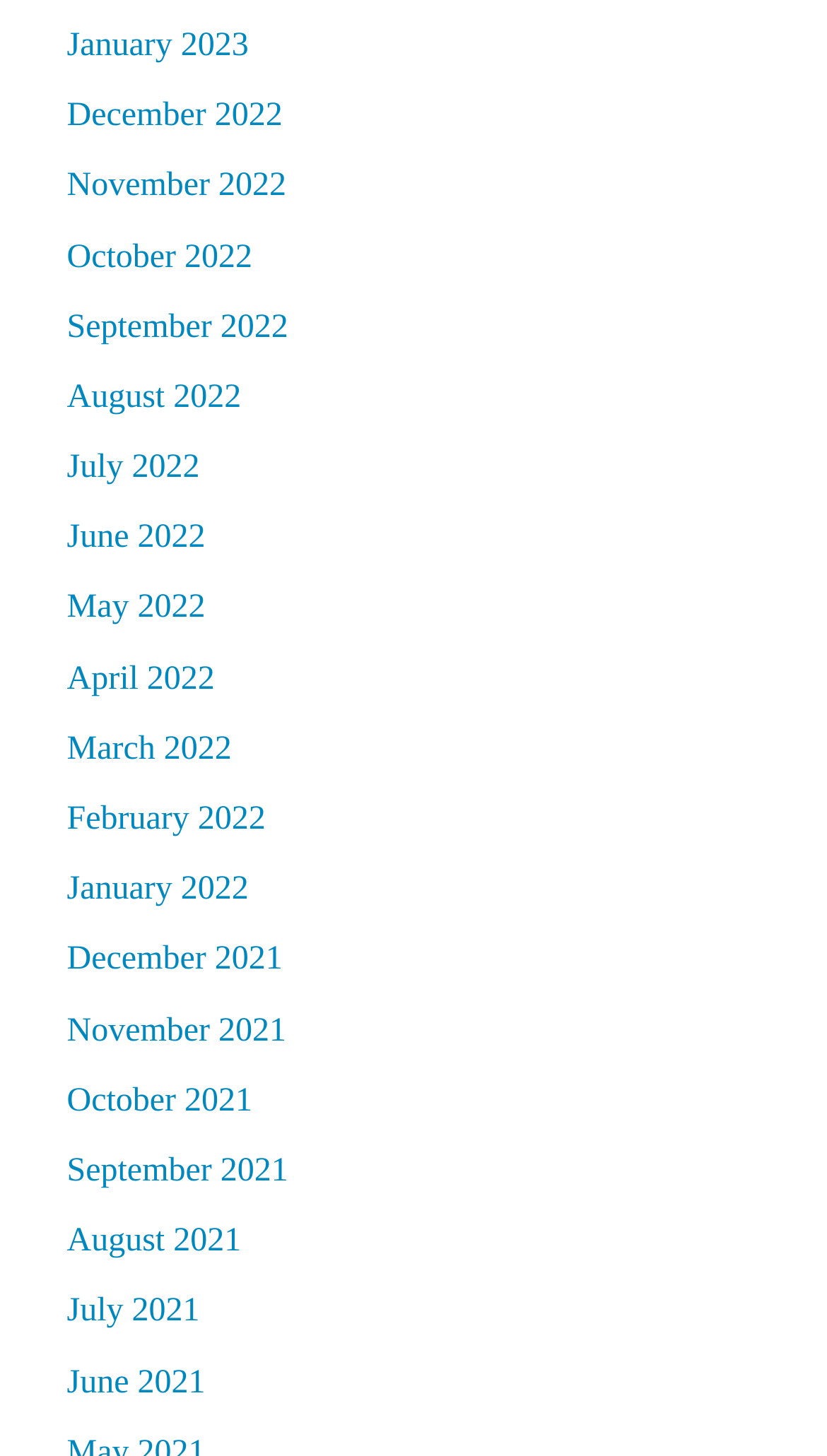Answer the following query concisely with a single word or phrase:
What is the earliest month listed?

June 2021